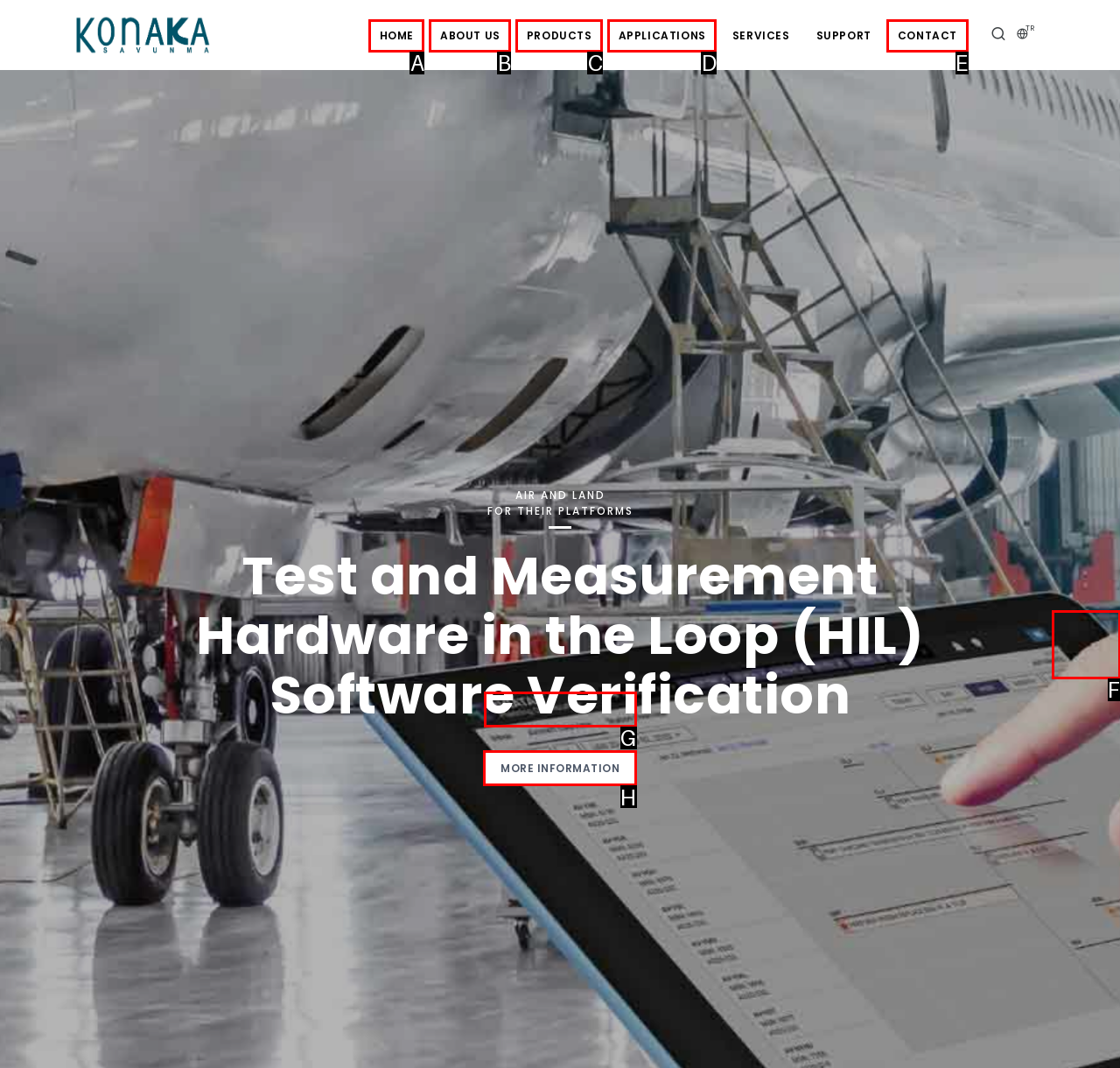Select the letter of the UI element you need to click to complete this task: learn more about test and measurement hardware.

H